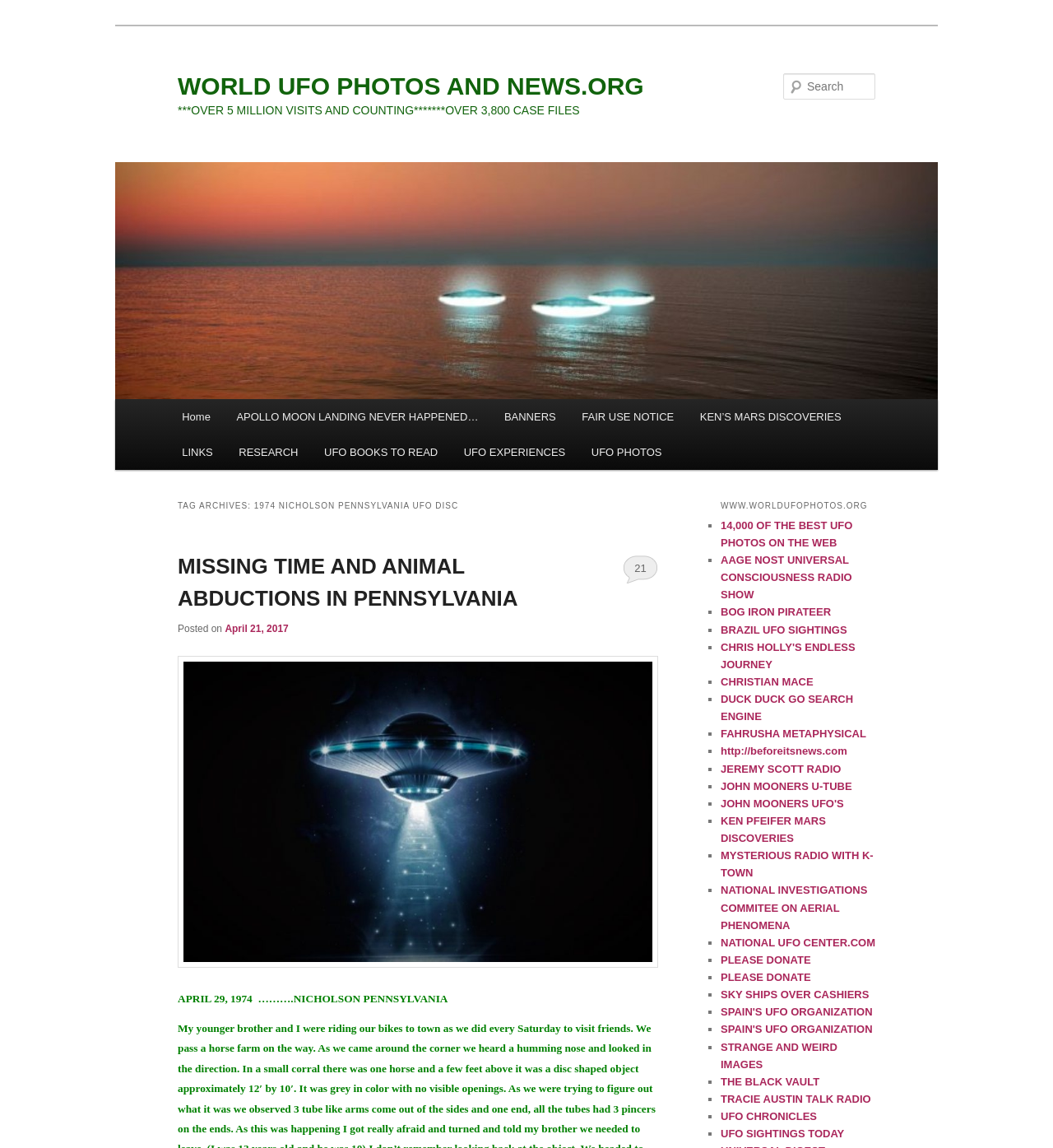Please specify the bounding box coordinates of the clickable region necessary for completing the following instruction: "Check out the Apollo moon landing conspiracy theory". The coordinates must consist of four float numbers between 0 and 1, i.e., [left, top, right, bottom].

[0.212, 0.348, 0.467, 0.379]